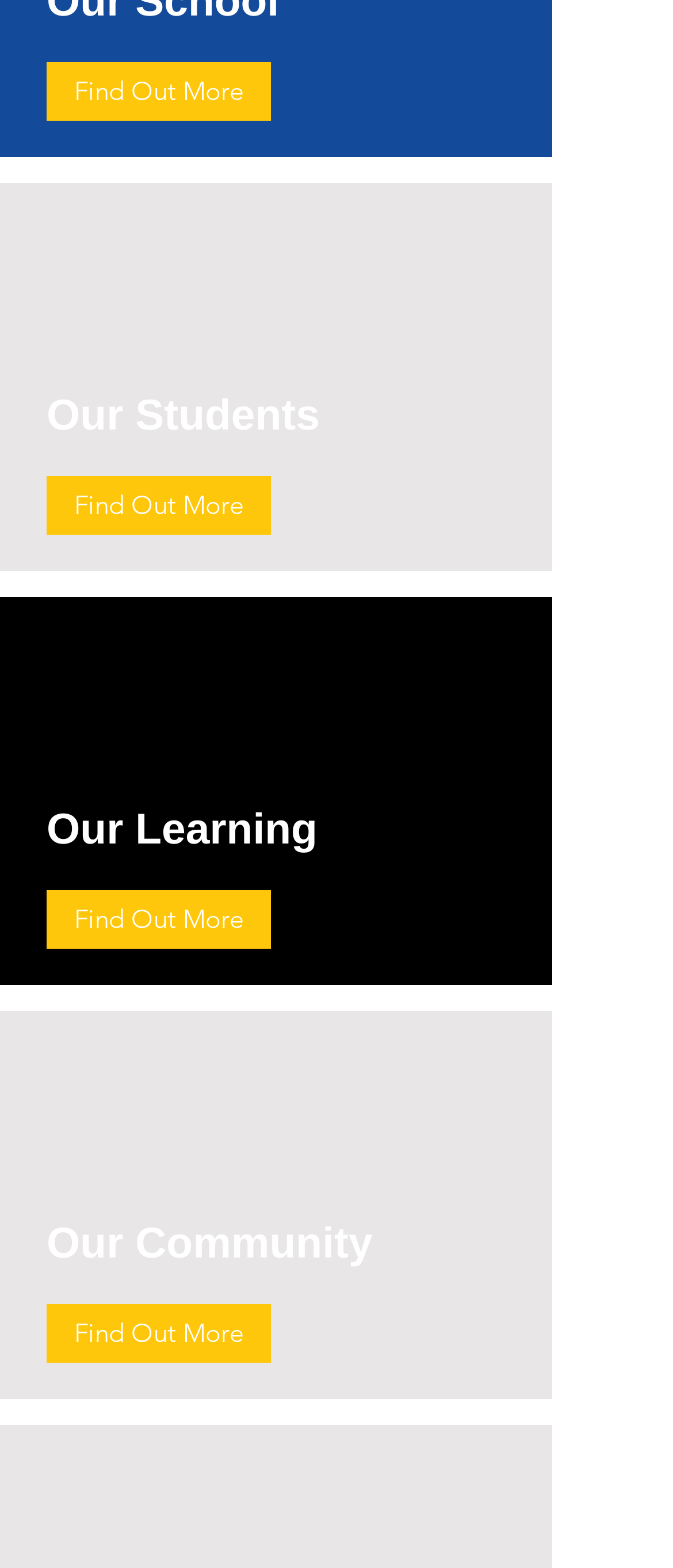What is the common text of the links?
Please provide a single word or phrase as your answer based on the image.

Find Out More